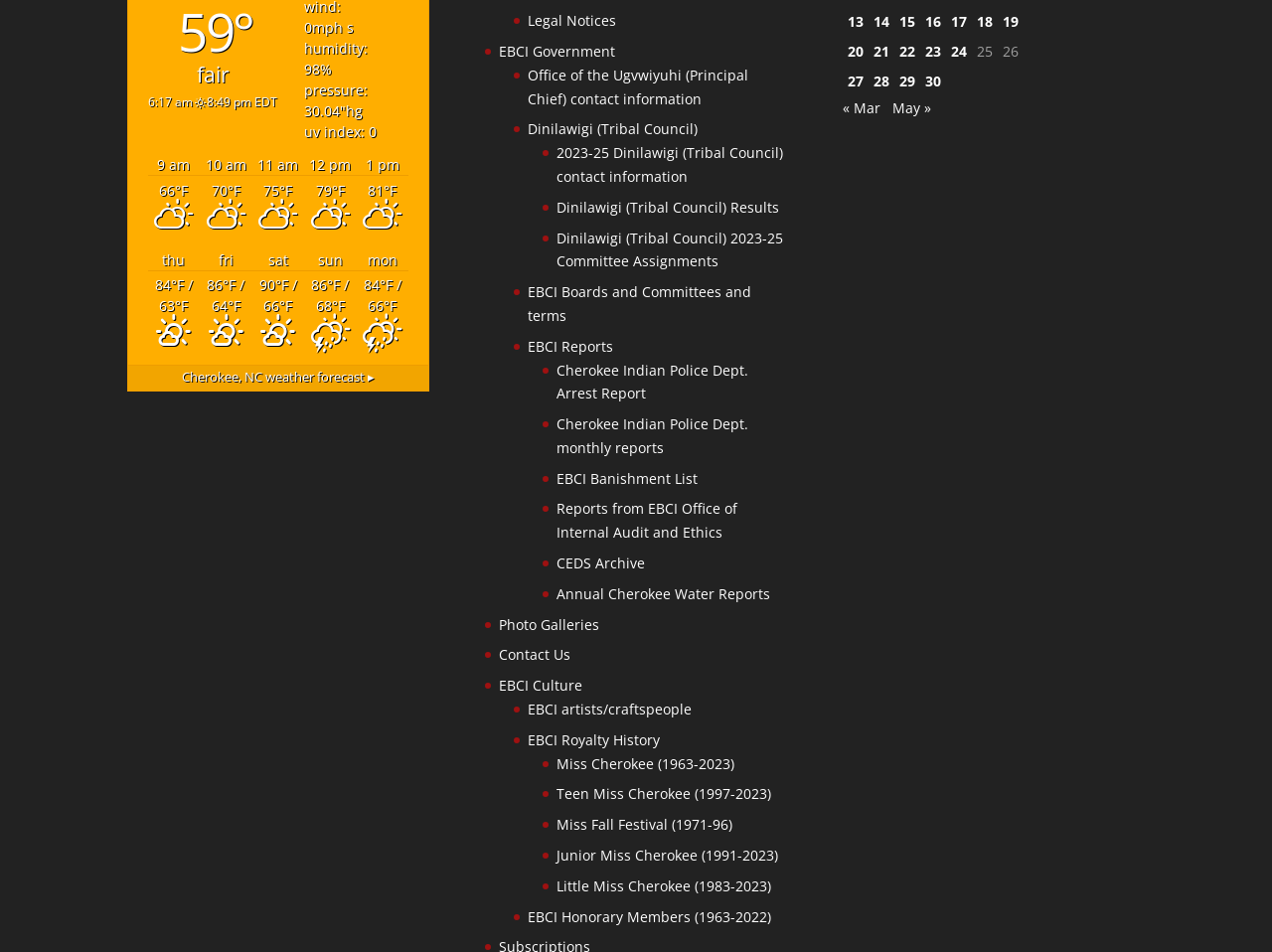Kindly determine the bounding box coordinates for the area that needs to be clicked to execute this instruction: "check the current weather".

[0.154, 0.064, 0.18, 0.093]